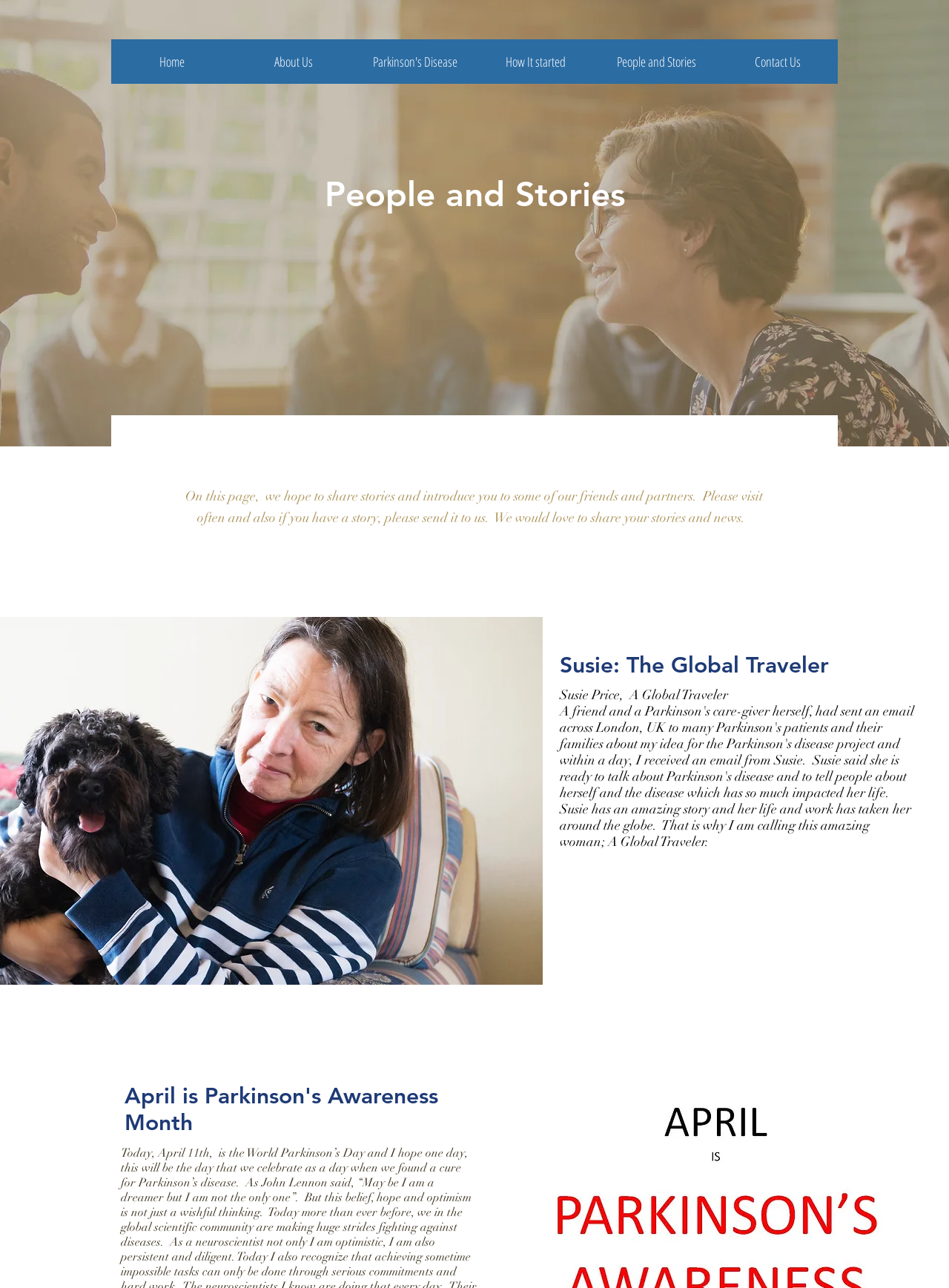Extract the bounding box coordinates of the UI element described by: "Calculators". The coordinates should include four float numbers ranging from 0 to 1, e.g., [left, top, right, bottom].

None